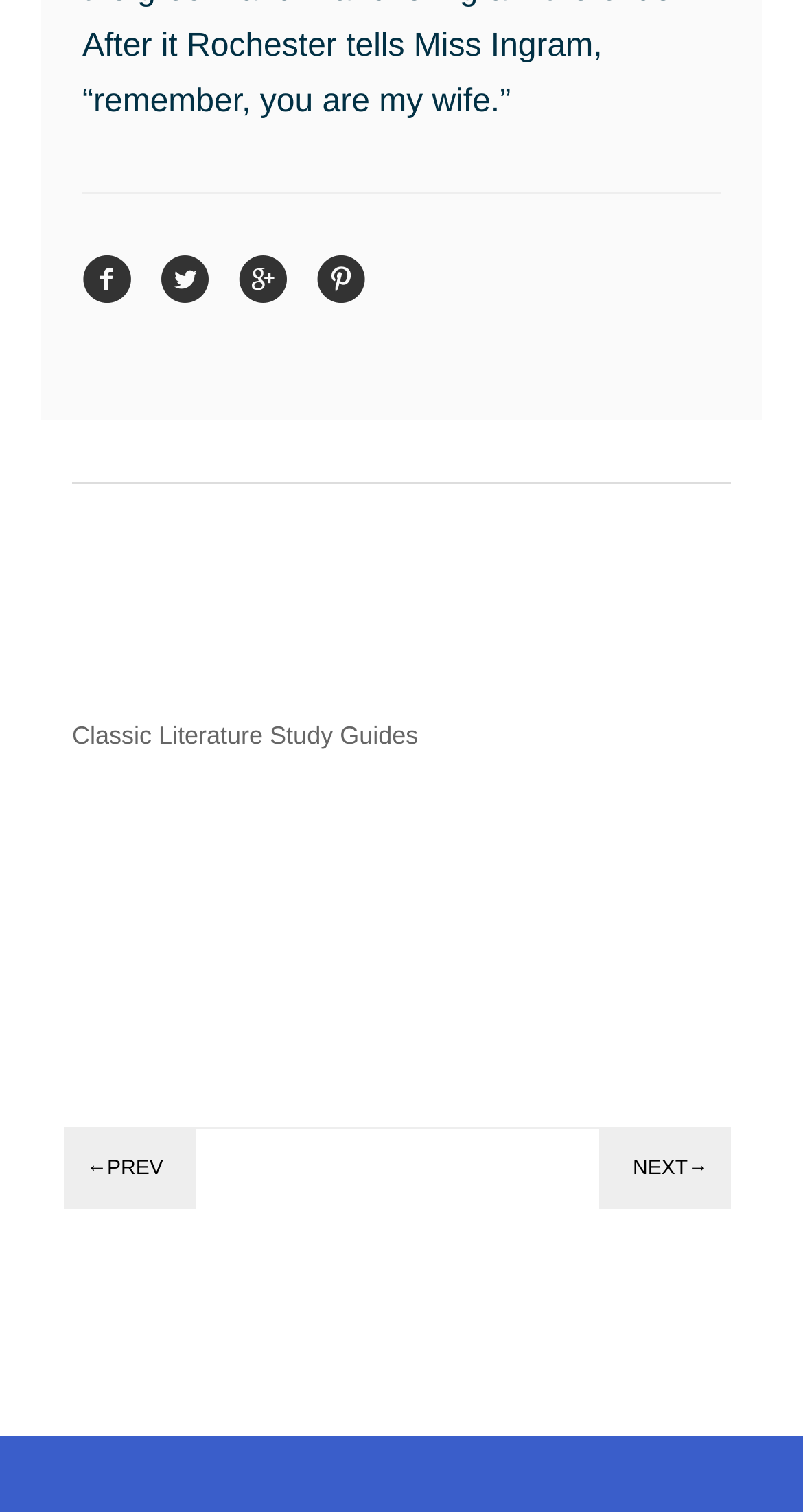Respond to the question below with a concise word or phrase:
How many navigation links are there in the webpage?

3